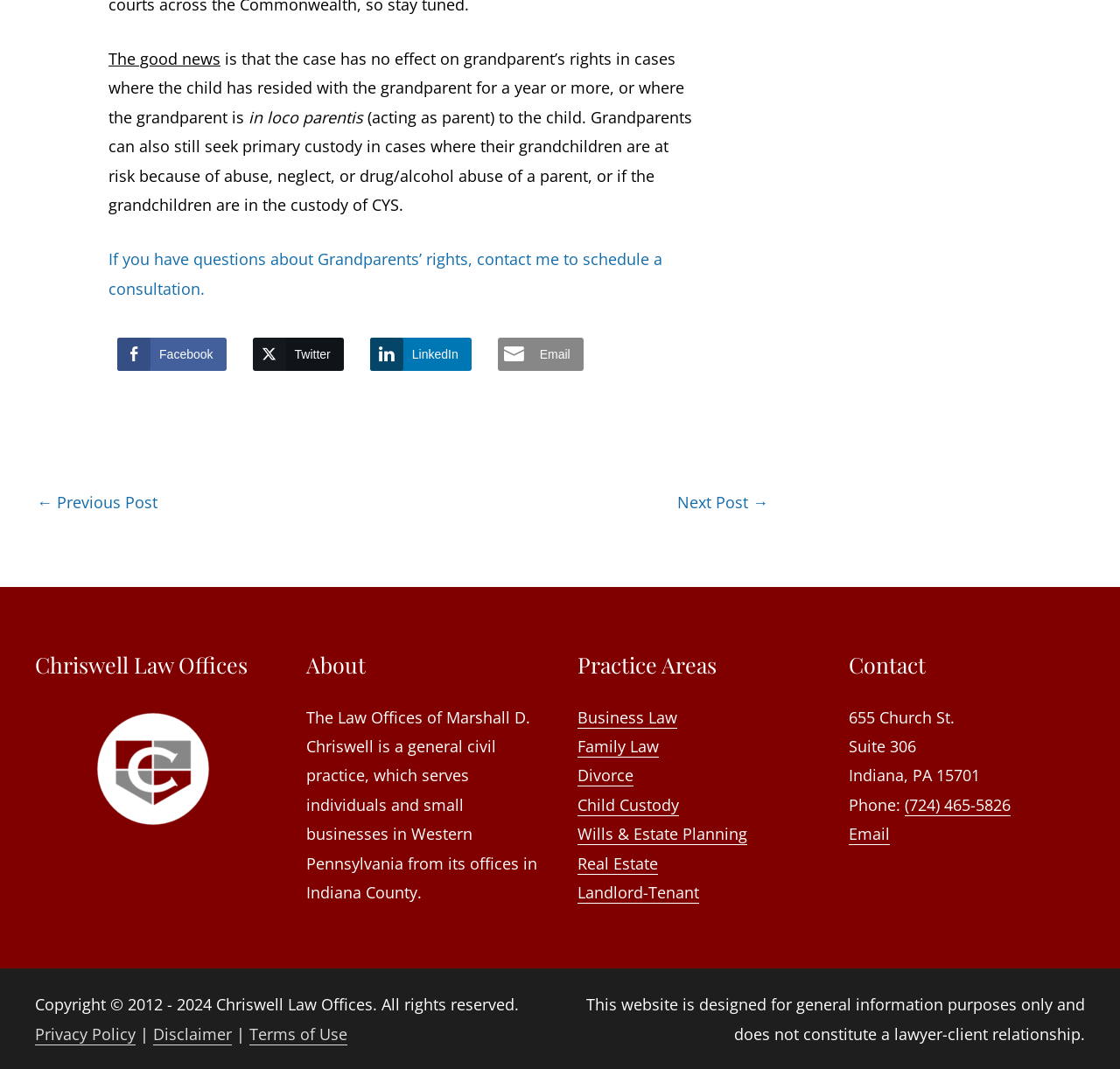Locate the coordinates of the bounding box for the clickable region that fulfills this instruction: "Click the 'Facebook Share' button".

[0.105, 0.316, 0.202, 0.347]